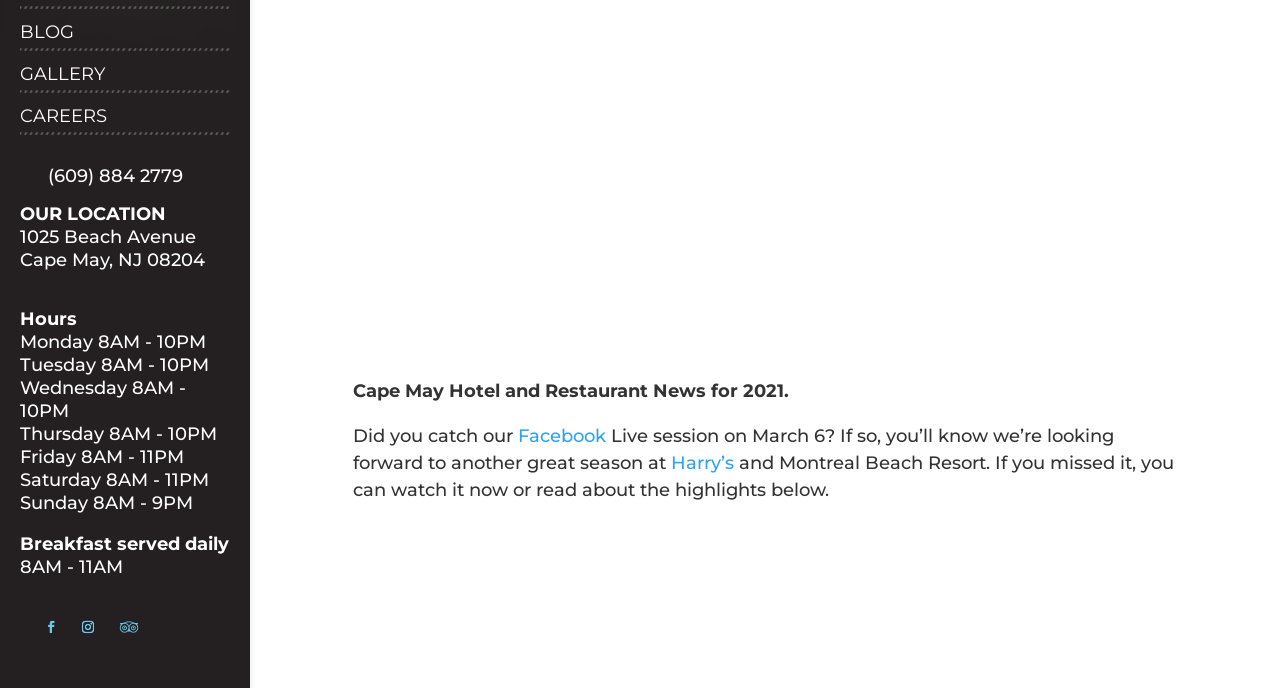Bounding box coordinates should be in the format (top-left x, top-left y, bottom-right x, bottom-right y) and all values should be floating point numbers between 0 and 1. Determine the bounding box coordinate for the UI element described as: name="s" placeholder="Search …" title="Search for:"

[0.031, 0.864, 0.151, 0.922]